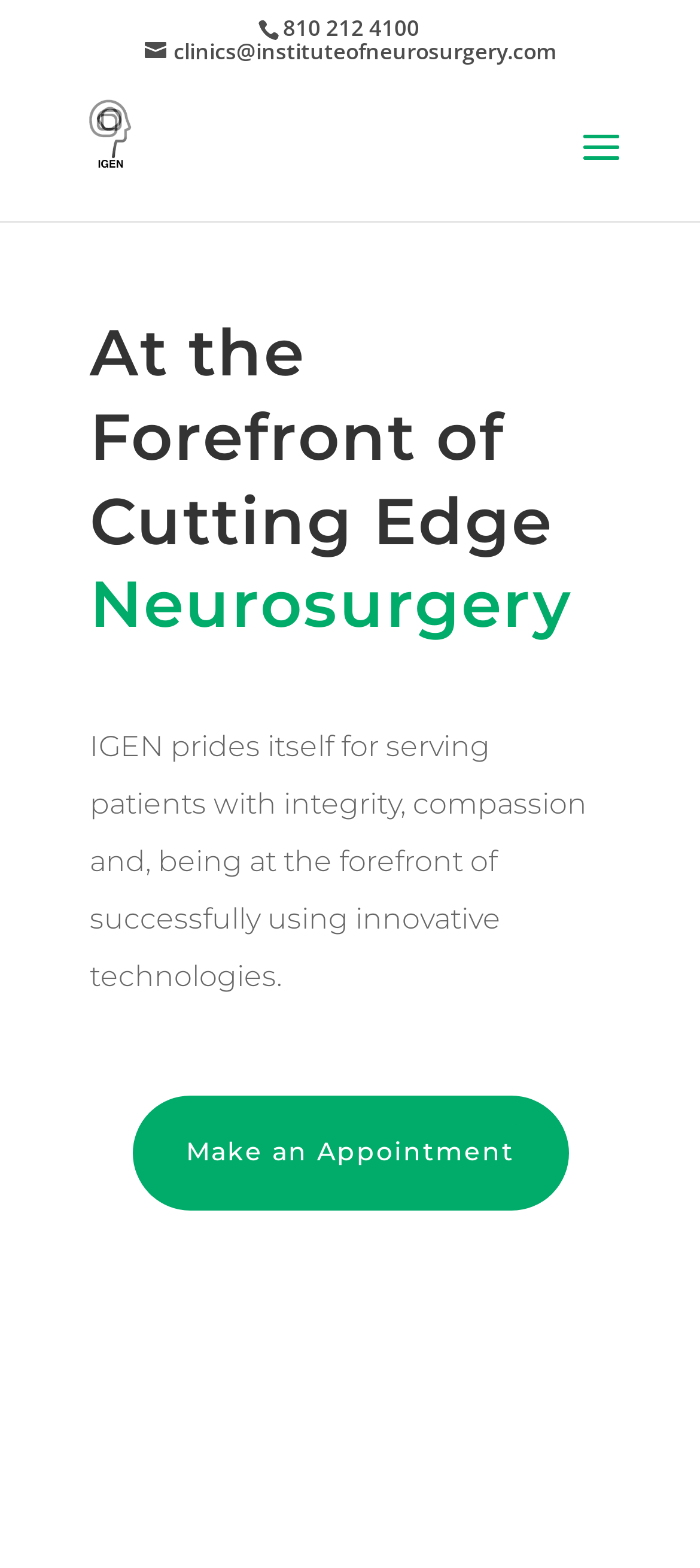Given the description "clinics@instituteofneurosurgery.com", determine the bounding box of the corresponding UI element.

[0.206, 0.023, 0.794, 0.042]